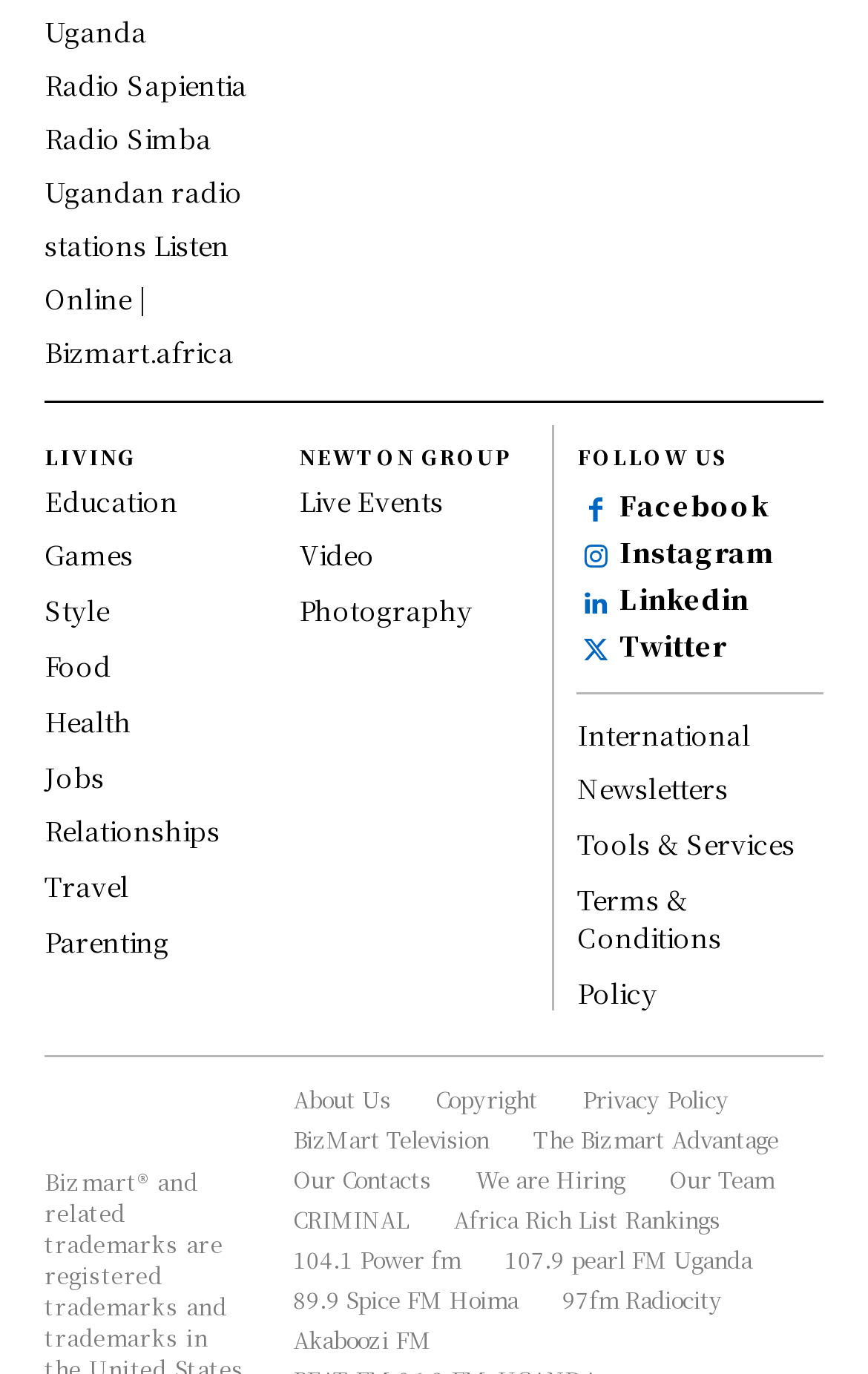Please pinpoint the bounding box coordinates for the region I should click to adhere to this instruction: "Follow on Facebook".

[0.713, 0.357, 0.885, 0.38]